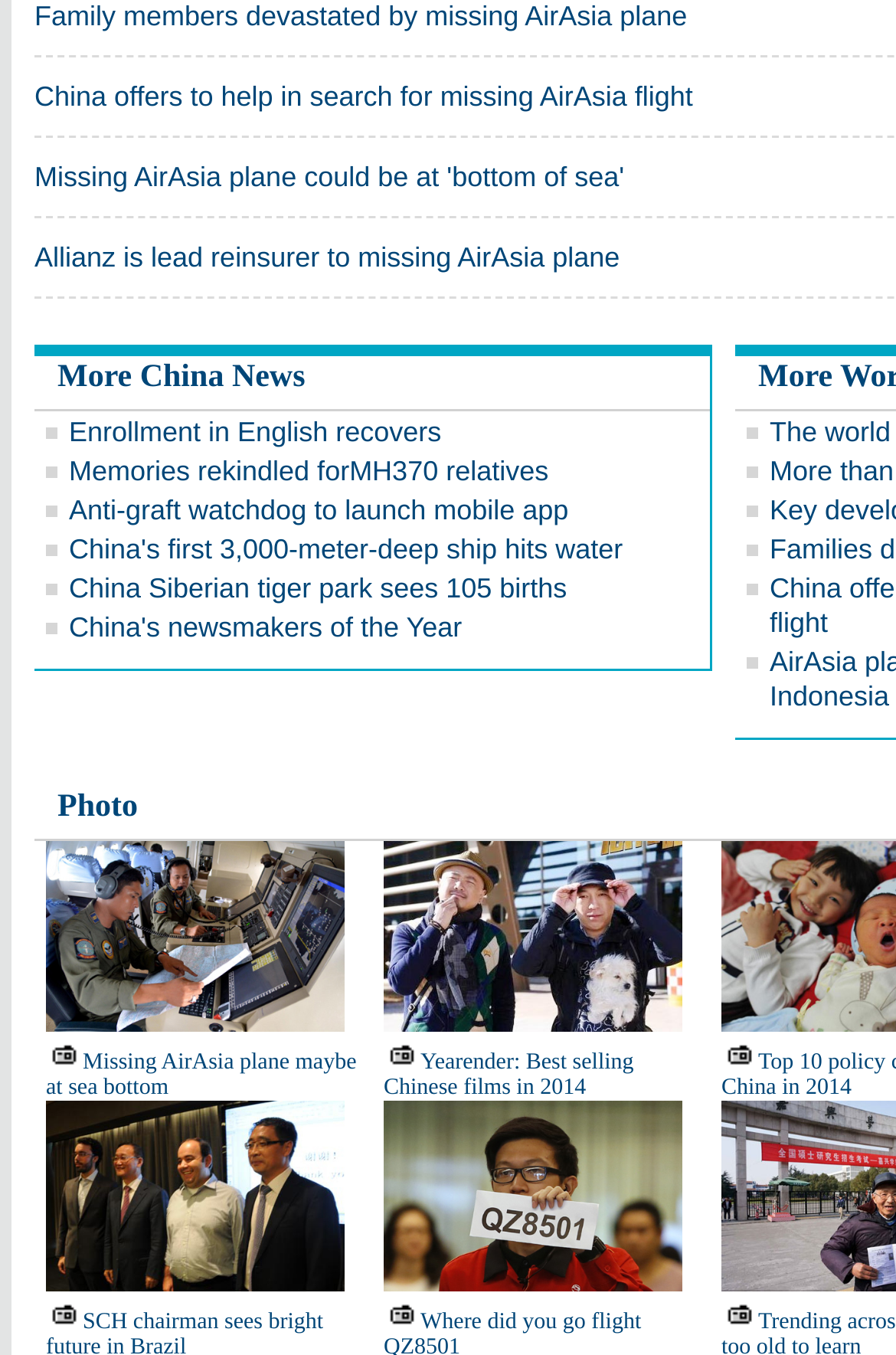Please find the bounding box for the UI component described as follows: "Flooring Tips and Advice".

None